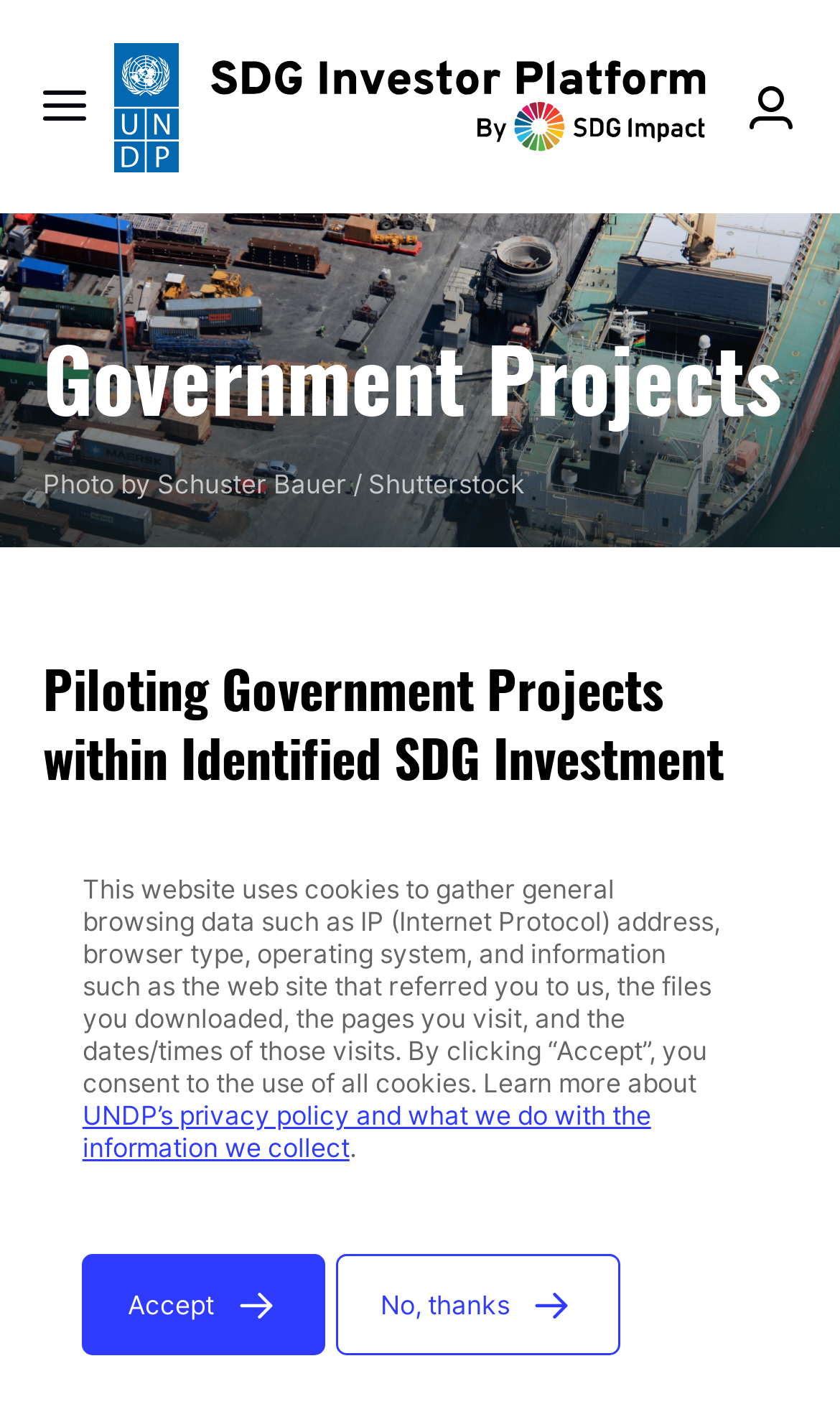Using the image as a reference, answer the following question in as much detail as possible:
What is the photographer of the top image?

The photographer of the top image can be found in the blockquote text 'Photo by Schuster Bauer / Shutterstock', which credits the photographer as Schuster Bauer.